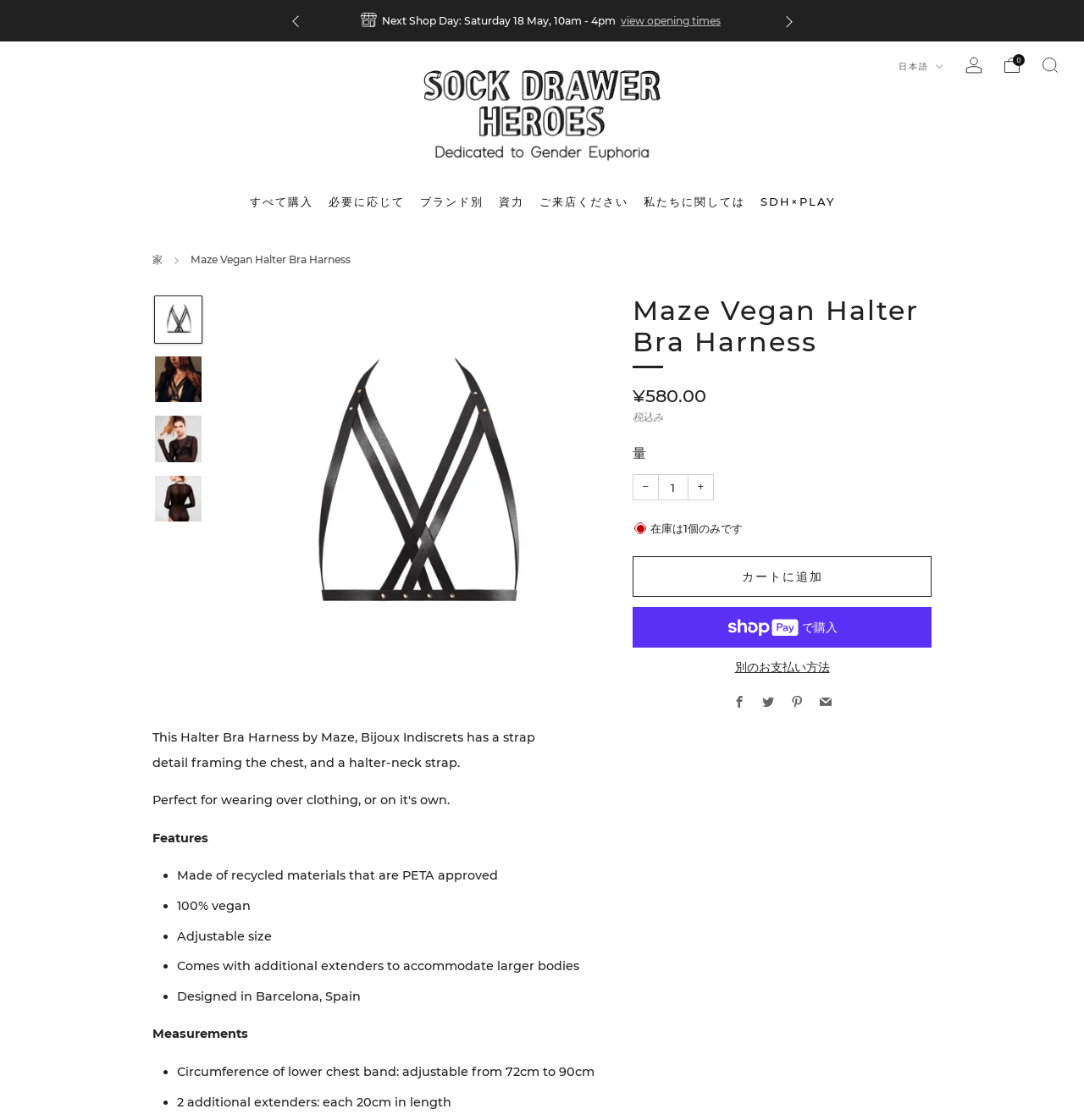Answer in one word or a short phrase: 
What is the brand of the Halter Bra Harness?

Maze